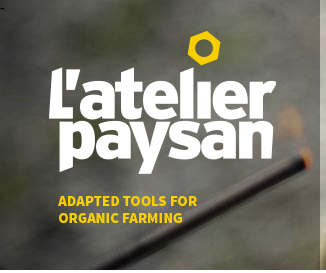What is emphasized in the logo's font?
Use the screenshot to answer the question with a single word or phrase.

The name